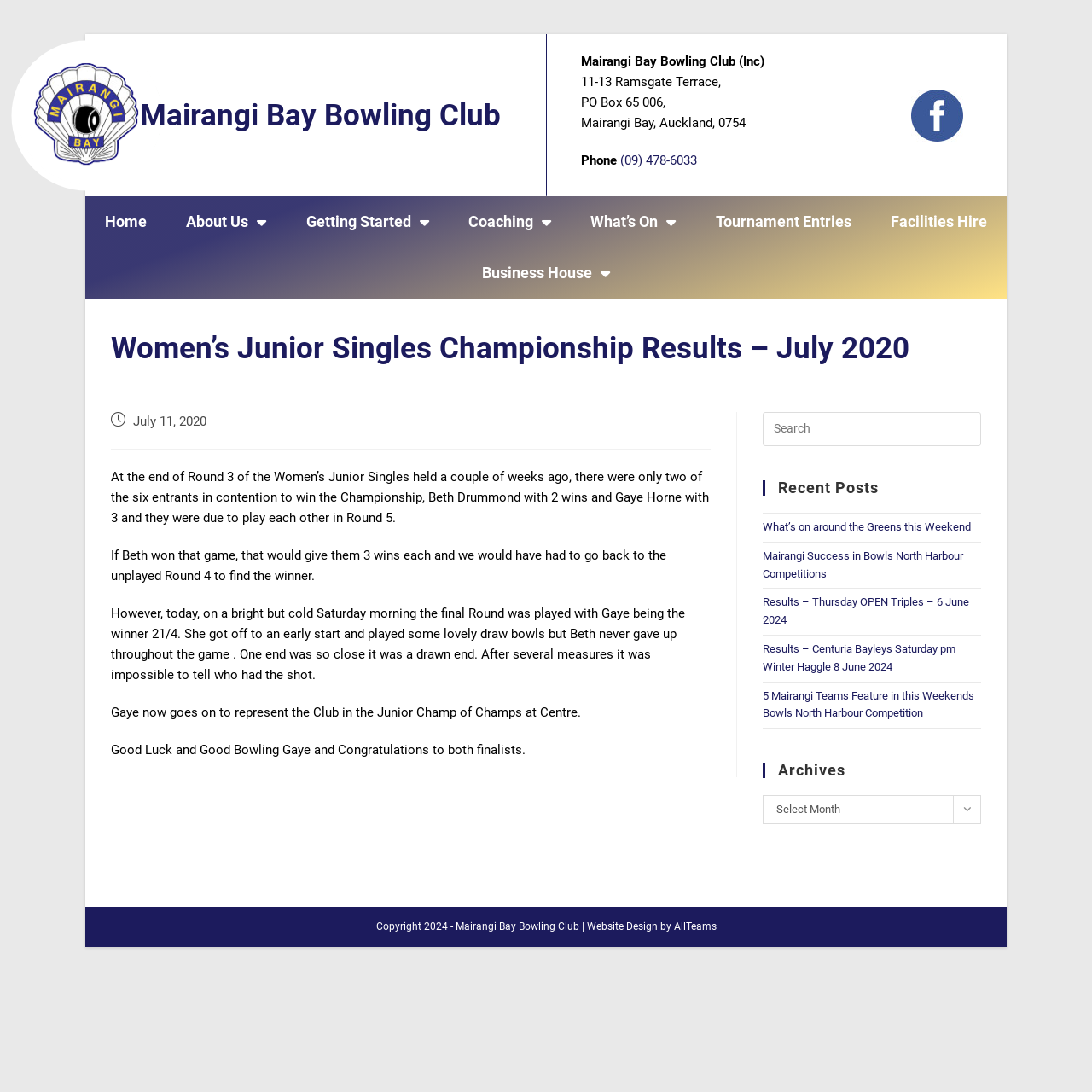Who won the Women’s Junior Singles Championship?
Please respond to the question with as much detail as possible.

I found the answer by reading the article text which states that 'Gaye being the winner 21/4' in the final round of the championship.